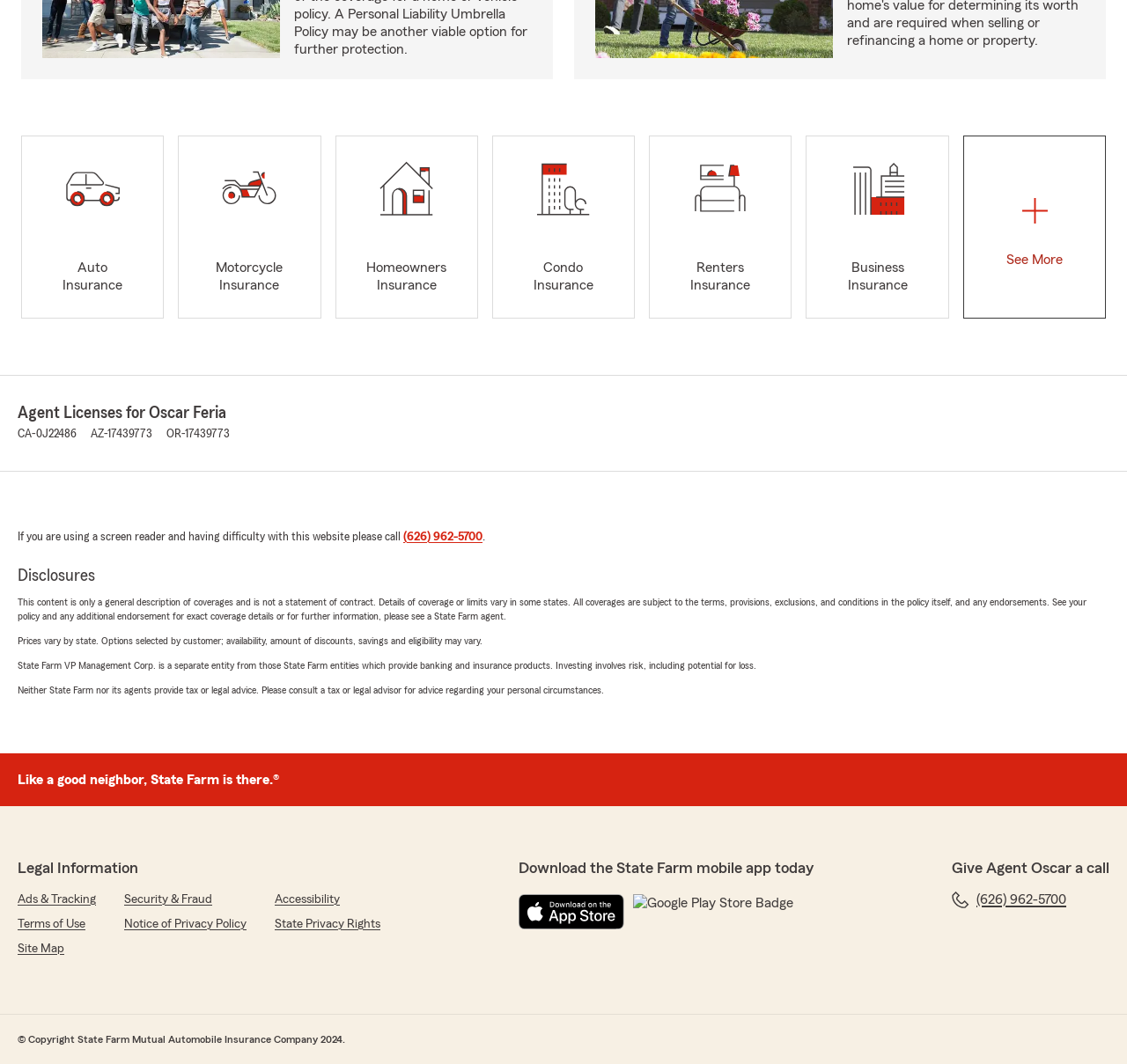Based on the image, please respond to the question with as much detail as possible:
What is the purpose of the 'See More' button?

The 'See More' button is located below a list of insurance options, suggesting that it is used to display more options beyond what is initially shown.